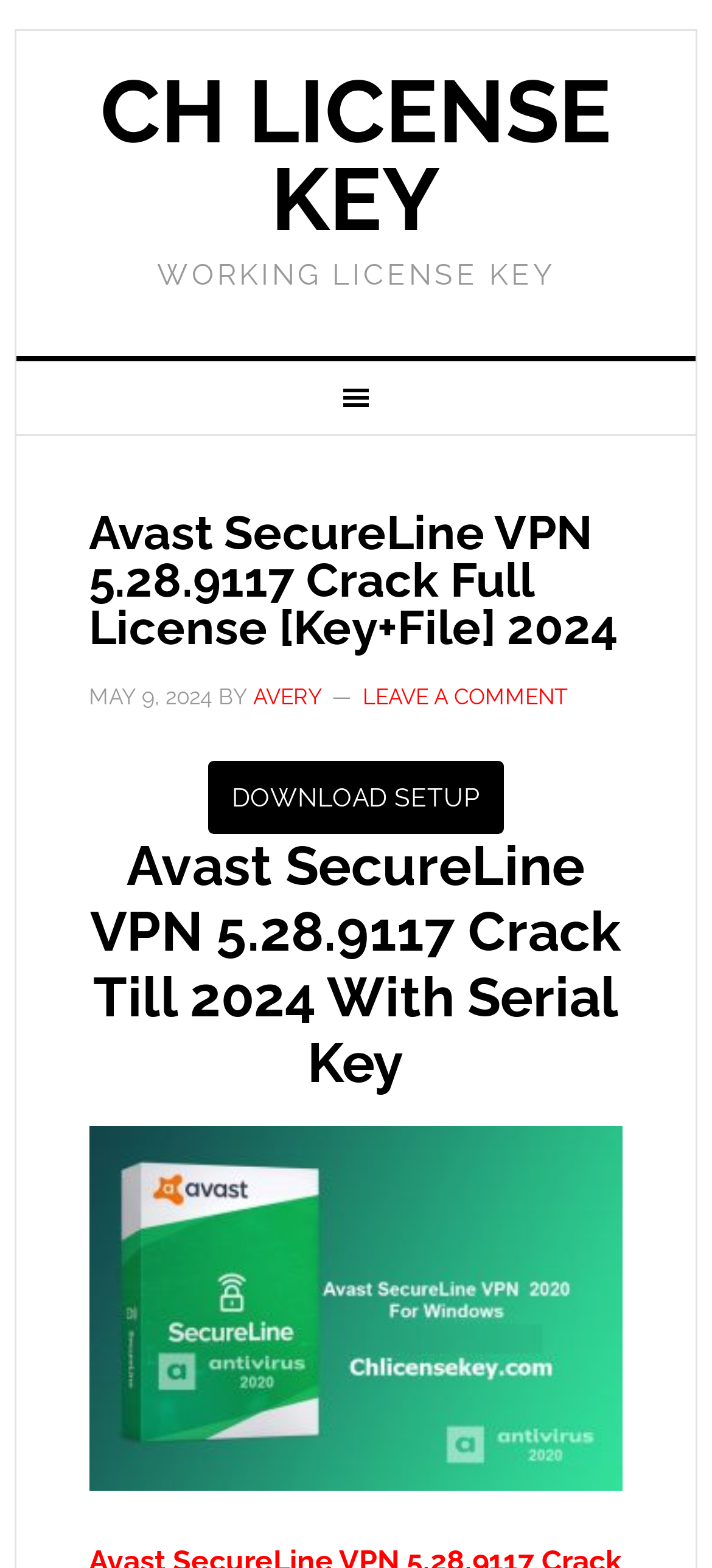Provide a short answer to the following question with just one word or phrase: What is the purpose of the 'DOWNLOAD SETUP' button?

To download the software setup